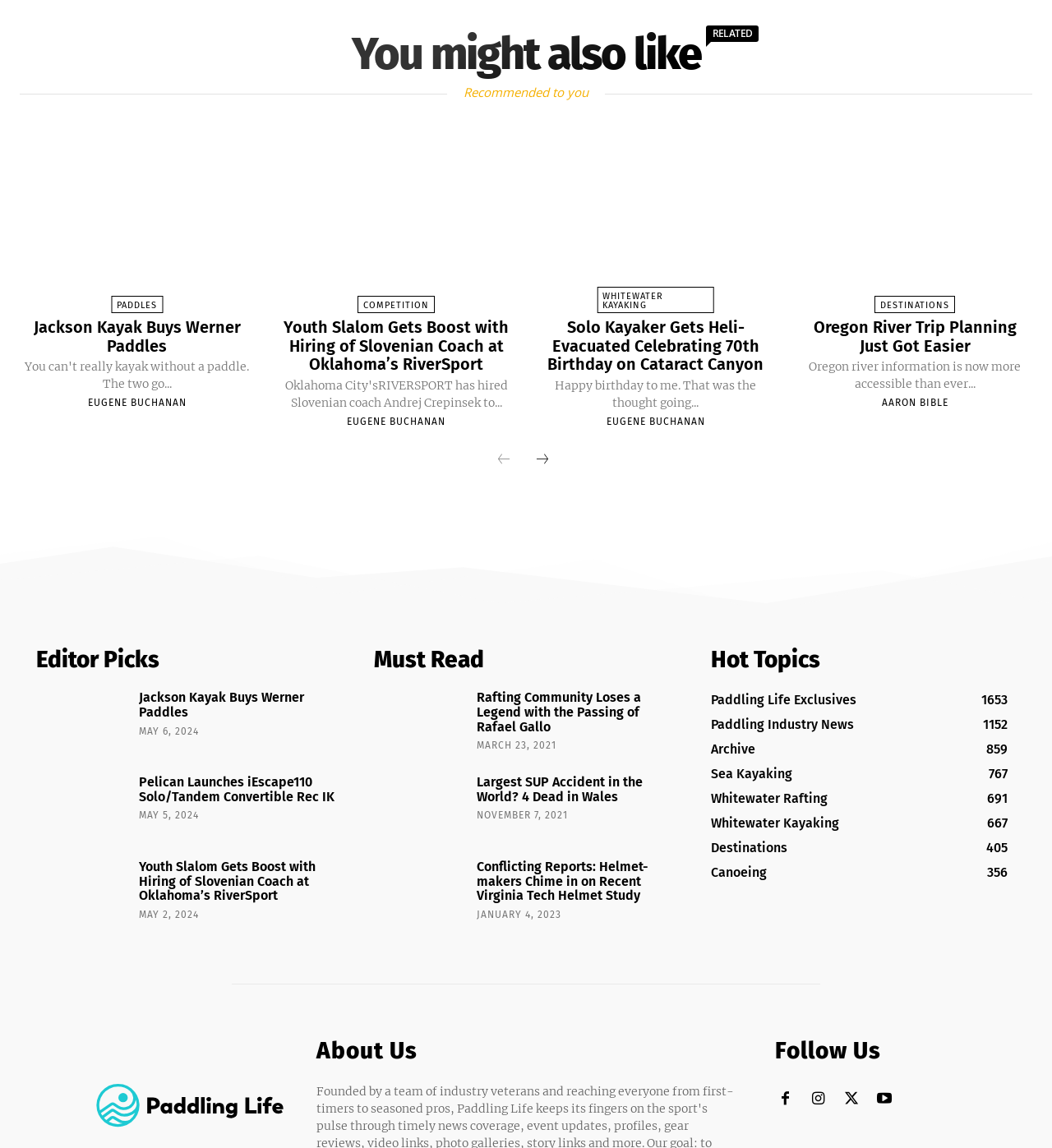Please specify the bounding box coordinates of the element that should be clicked to execute the given instruction: 'Go to the next page'. Ensure the coordinates are four float numbers between 0 and 1, expressed as [left, top, right, bottom].

[0.5, 0.383, 0.531, 0.415]